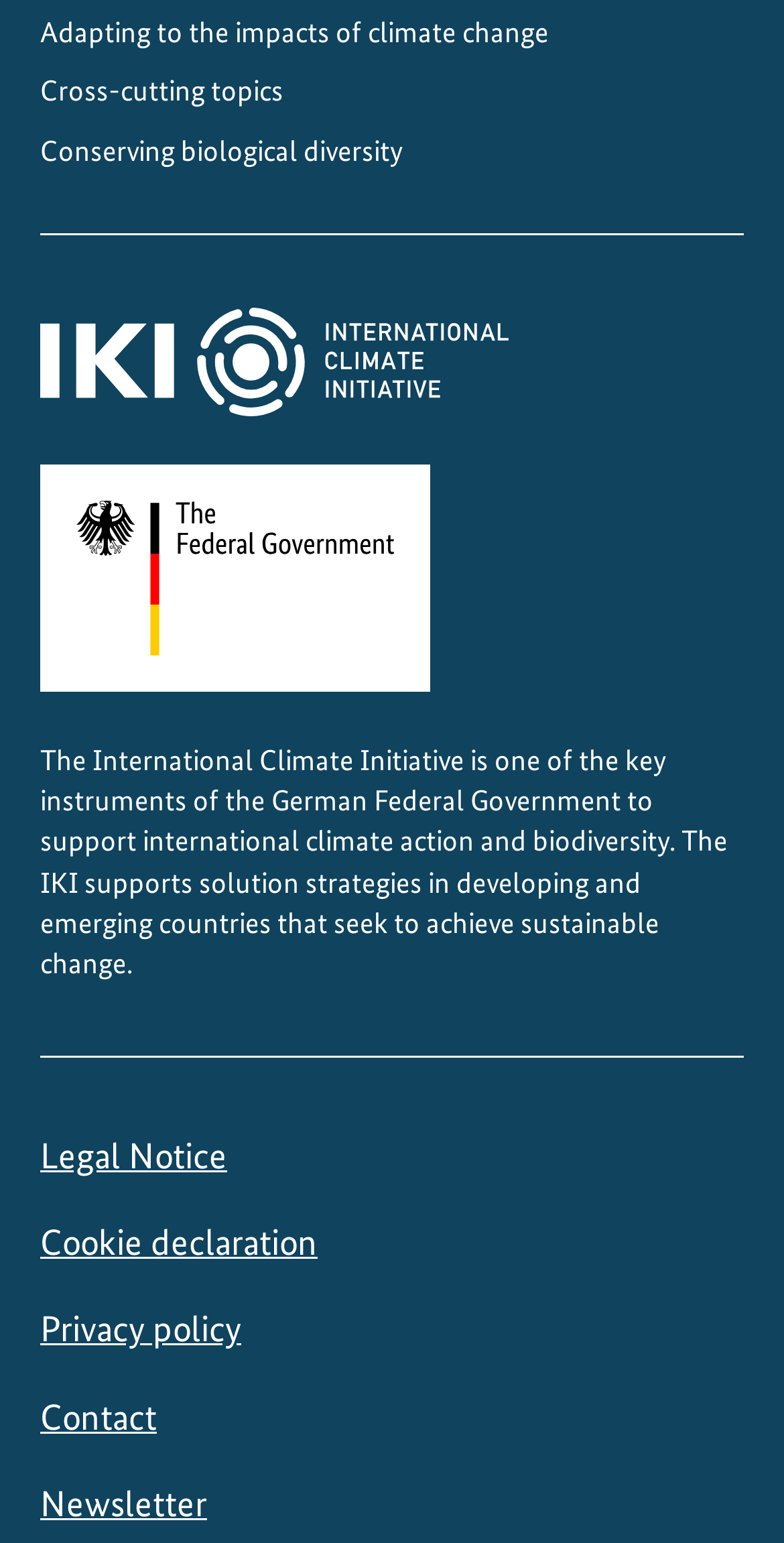How many social media links are available?
Provide an in-depth and detailed answer to the question.

The social media links are listed at the bottom of the webpage, and there is only one link, which is 'Twitter', under the 'Social Media Links' section.